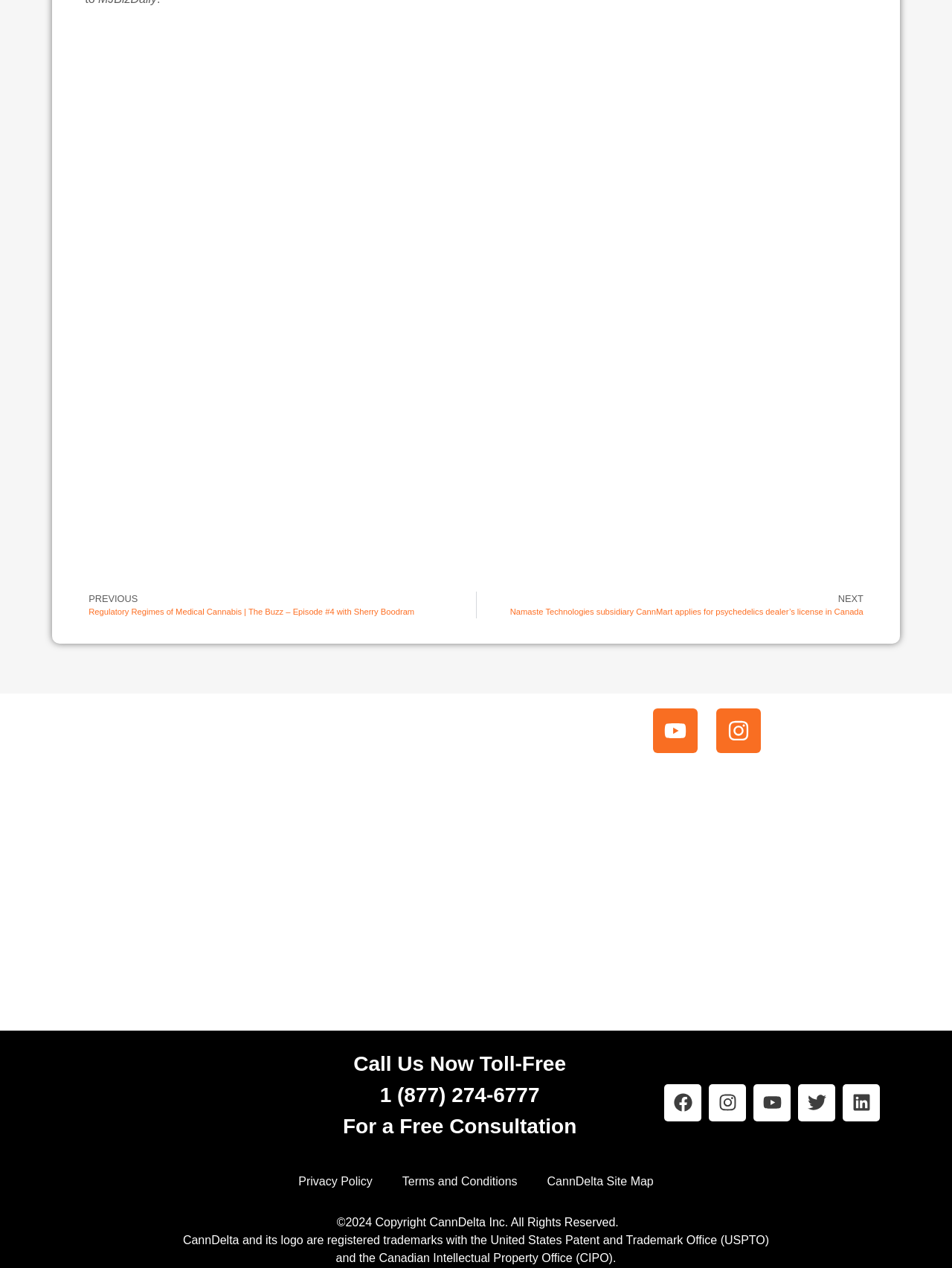Identify the bounding box for the given UI element using the description provided. Coordinates should be in the format (top-left x, top-left y, bottom-right x, bottom-right y) and must be between 0 and 1. Here is the description: Privacy Policy

[0.298, 0.918, 0.407, 0.945]